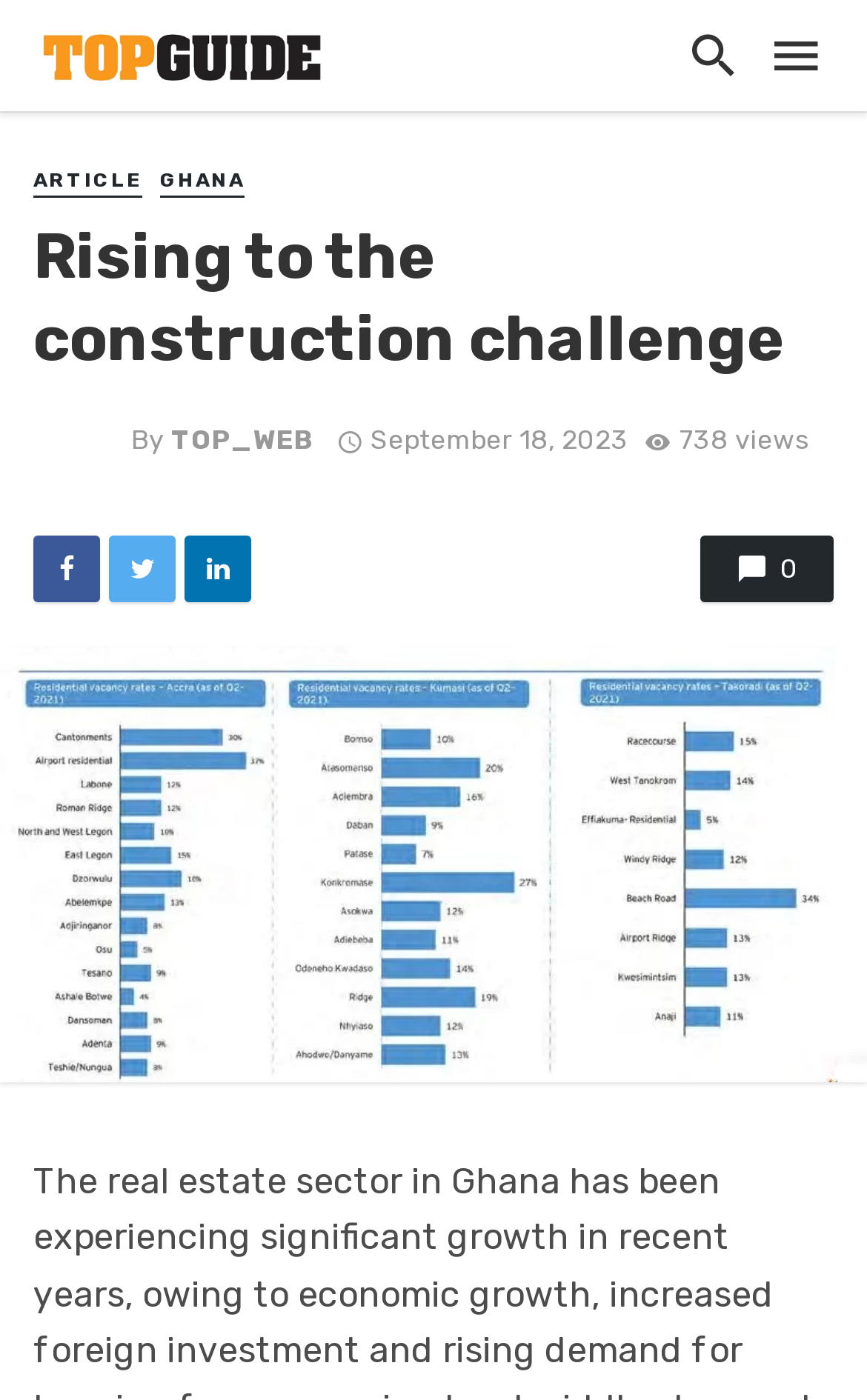Please locate the bounding box coordinates of the element that should be clicked to achieve the given instruction: "Go to article page".

[0.038, 0.119, 0.164, 0.141]